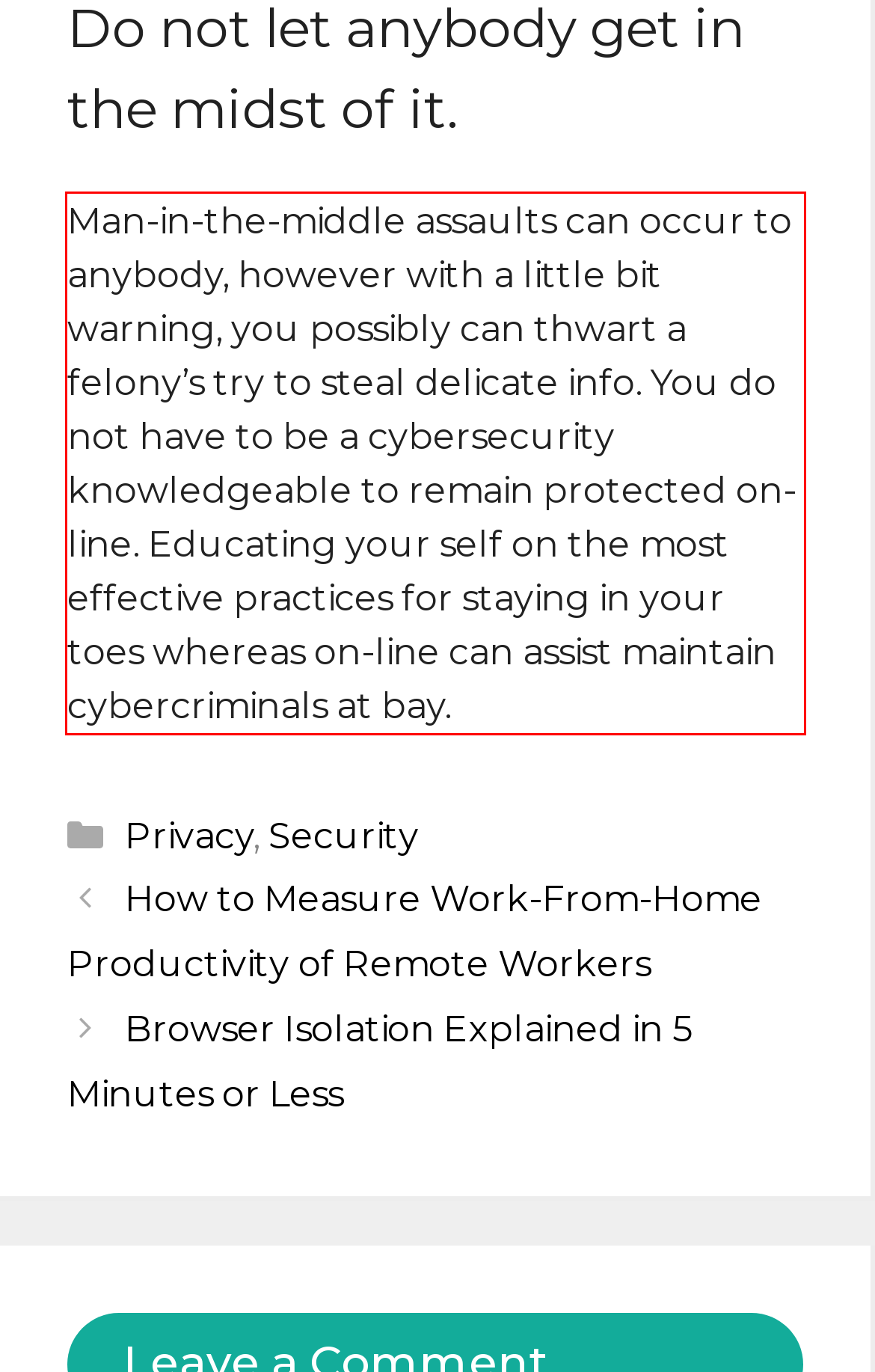Observe the screenshot of the webpage that includes a red rectangle bounding box. Conduct OCR on the content inside this red bounding box and generate the text.

Man-in-the-middle assaults can occur to anybody, however with a little bit warning, you possibly can thwart a felony’s try to steal delicate info. You do not have to be a cybersecurity knowledgeable to remain protected on-line. Educating your self on the most effective practices for staying in your toes whereas on-line can assist maintain cybercriminals at bay.